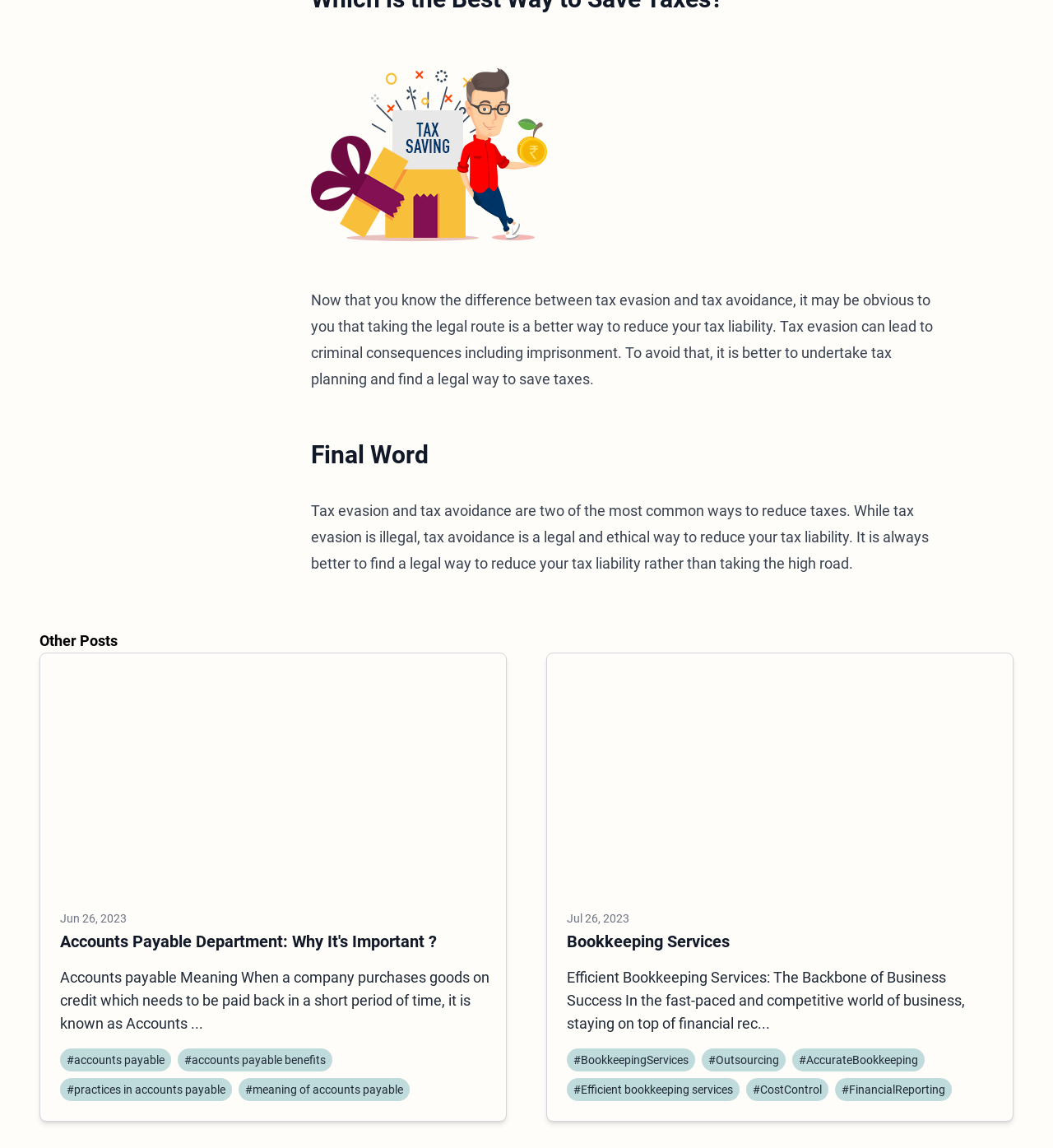What is the date of the 'Bookkeeping Services' post?
Using the image, respond with a single word or phrase.

Jul 26, 2023